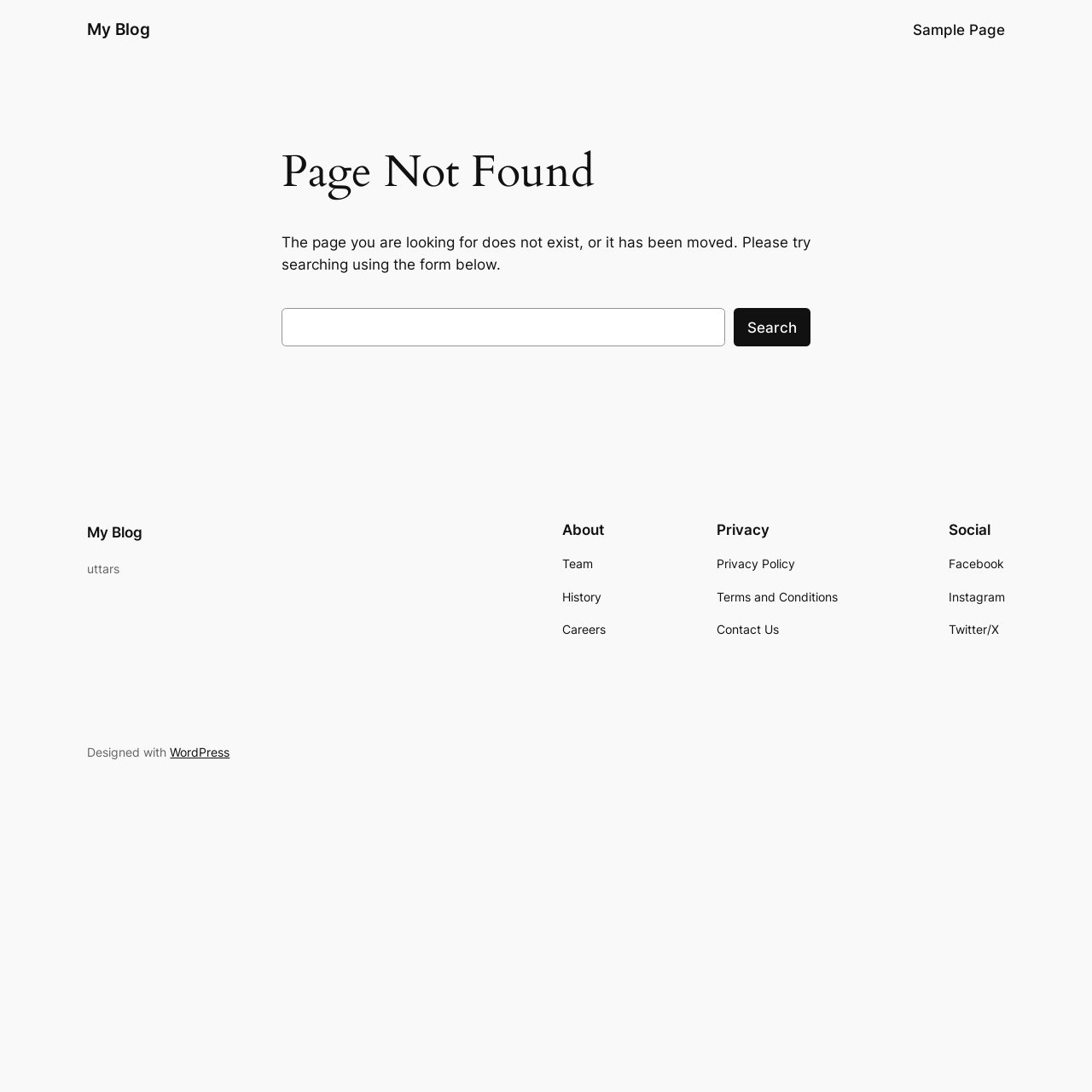Highlight the bounding box coordinates of the element you need to click to perform the following instruction: "go to My Blog."

[0.08, 0.017, 0.138, 0.036]